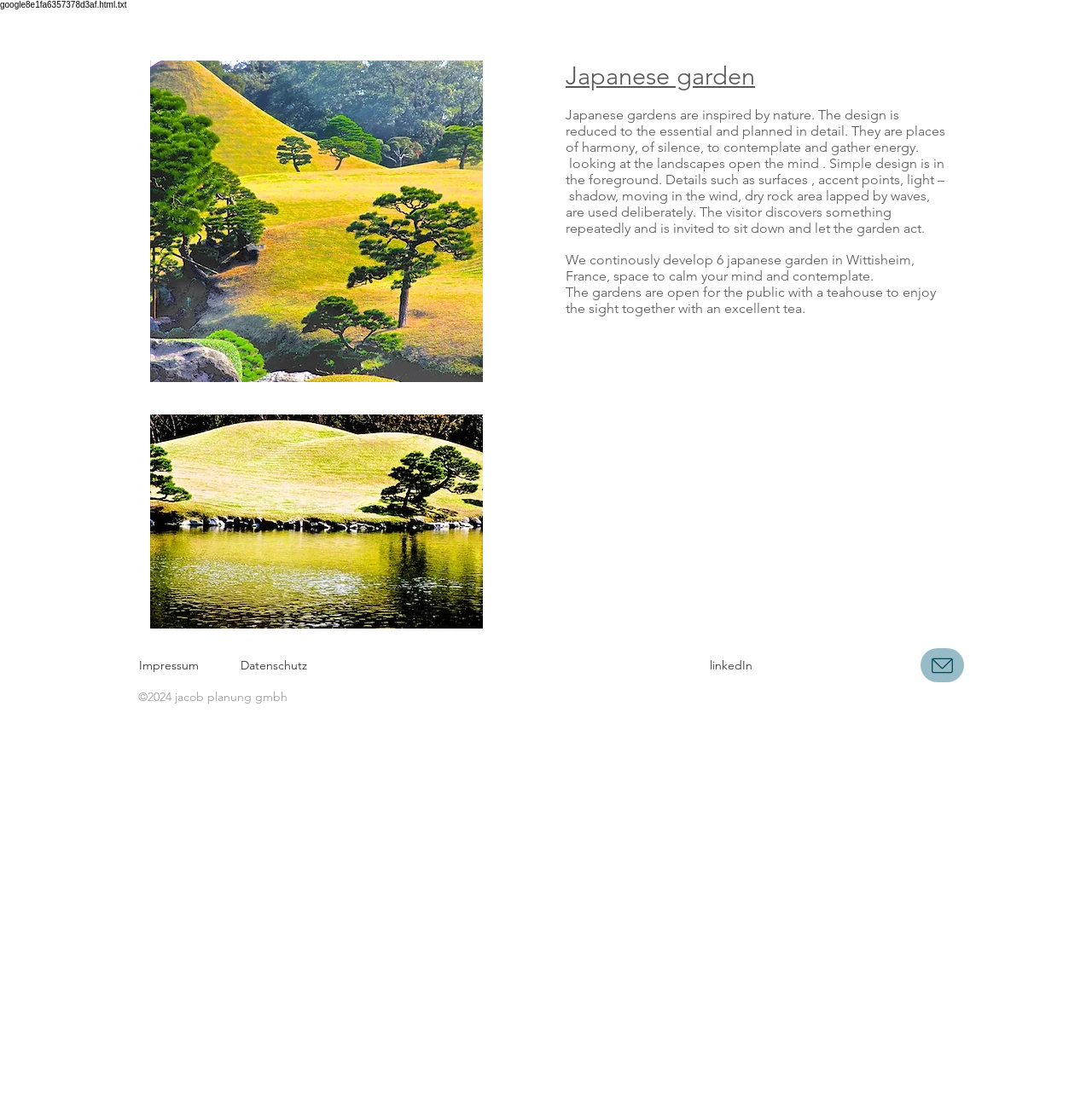Find the bounding box coordinates of the UI element according to this description: "Datenschutz".

[0.209, 0.589, 0.291, 0.62]